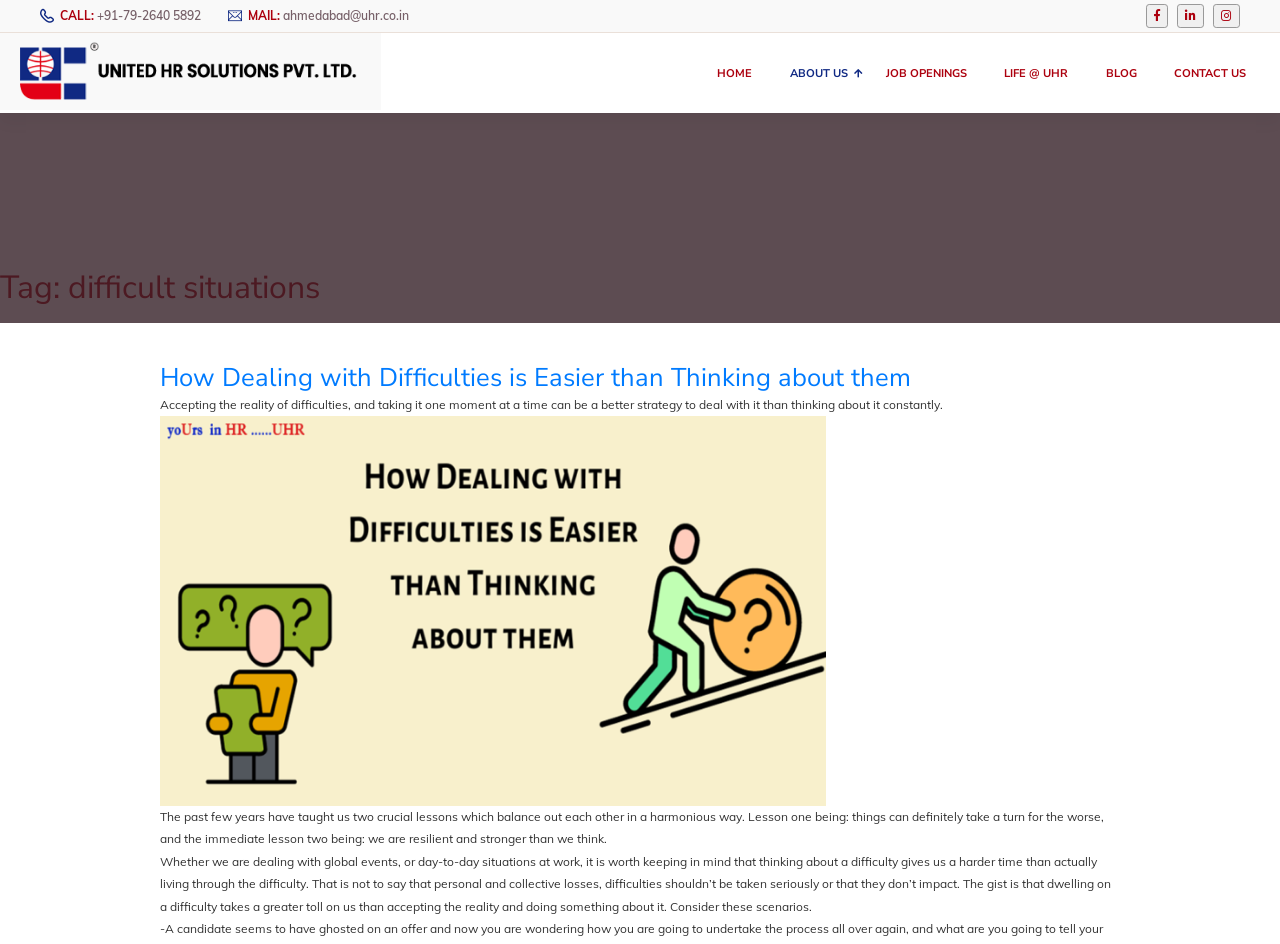Provide the bounding box for the UI element matching this description: "+91-79-2640 5892".

[0.095, 0.011, 0.196, 0.03]